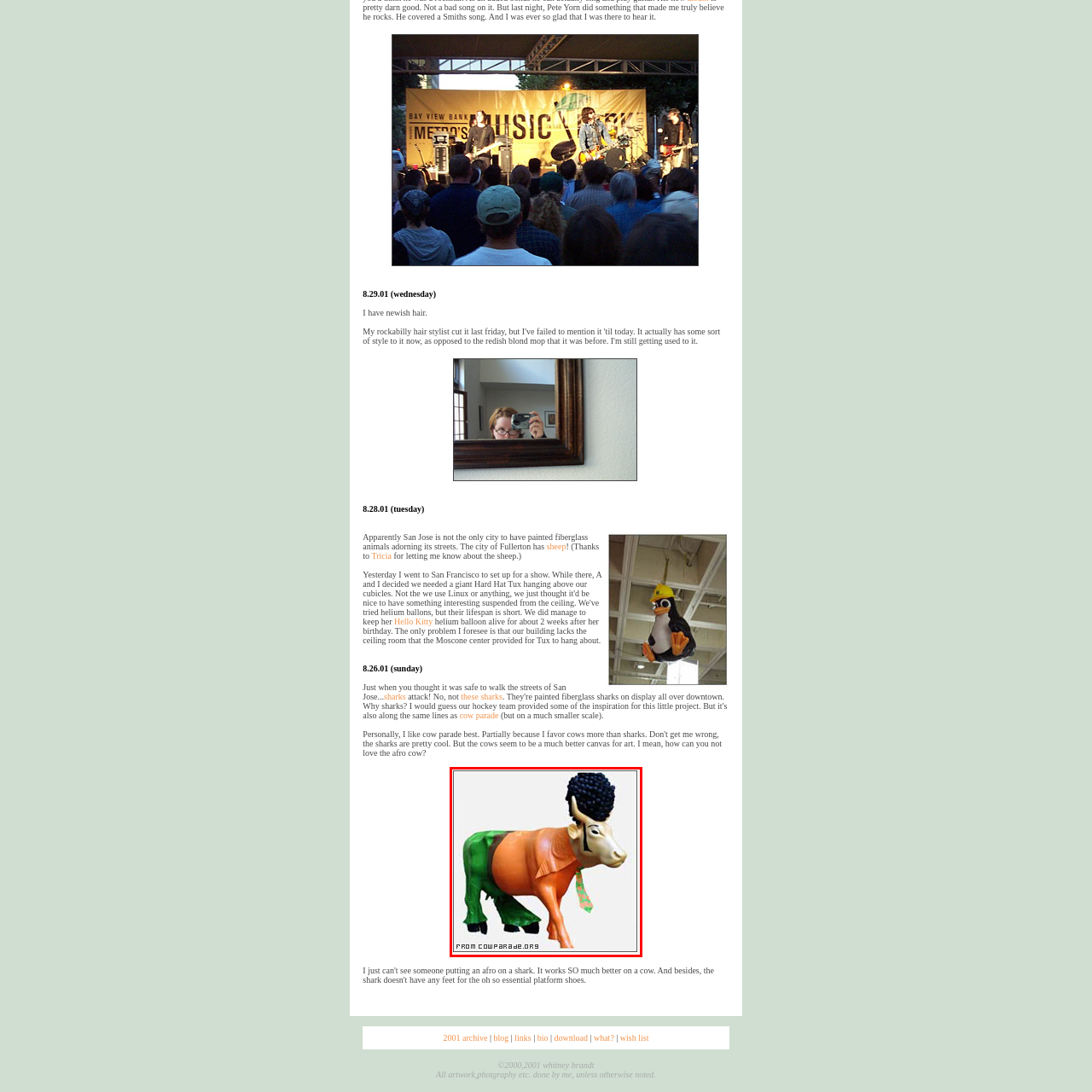What is the purpose of the Cow Parade art installation?
Analyze the content within the red bounding box and offer a detailed answer to the question.

The caption explains that the Cow Parade art installation is designed to engage and entertain viewers in urban spaces, showcasing the fusion of creativity and public art, and this particular cow captures a sense of fun and individuality.